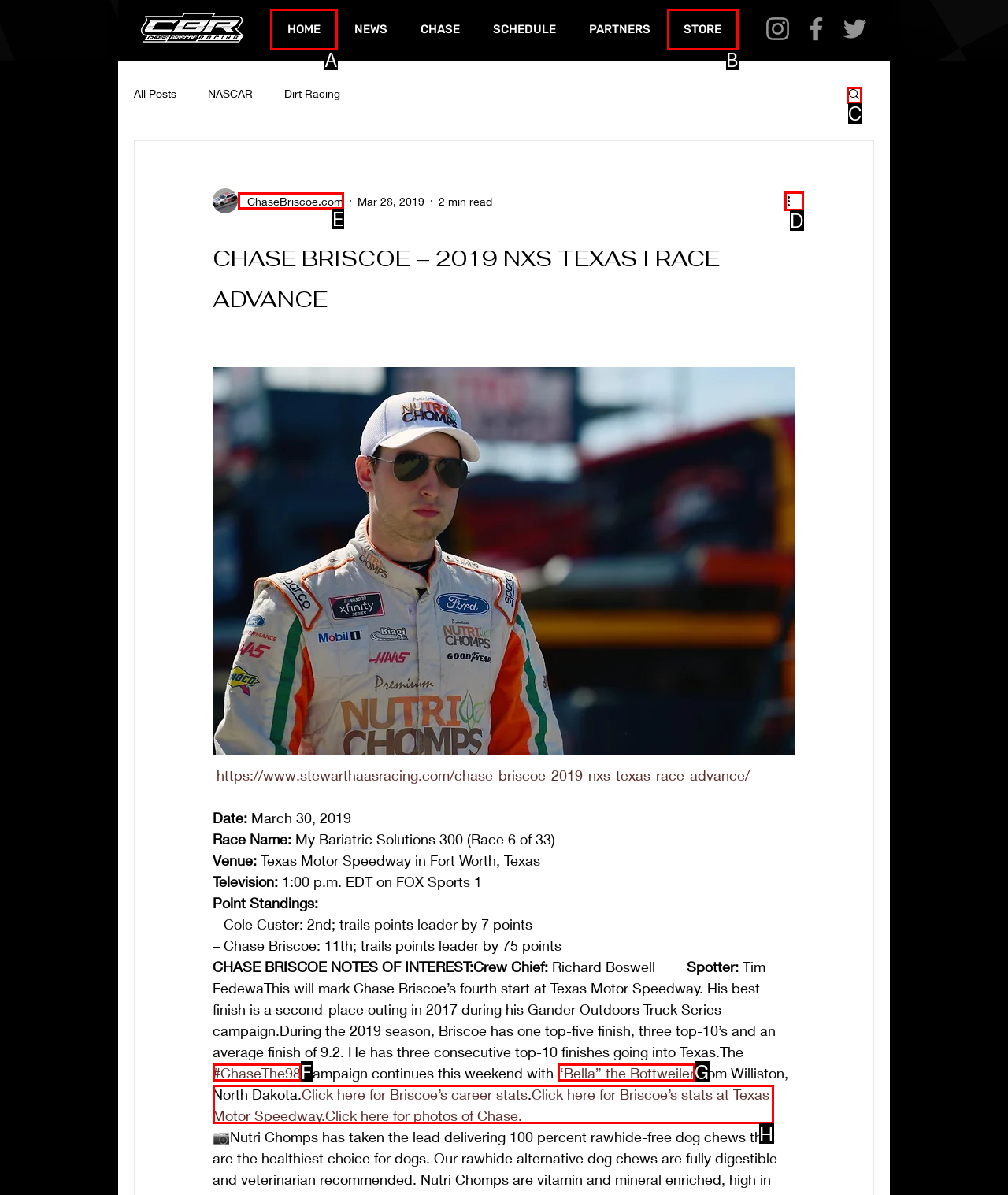Identify which lettered option completes the task: Visit Chase Briscoe's website. Provide the letter of the correct choice.

E